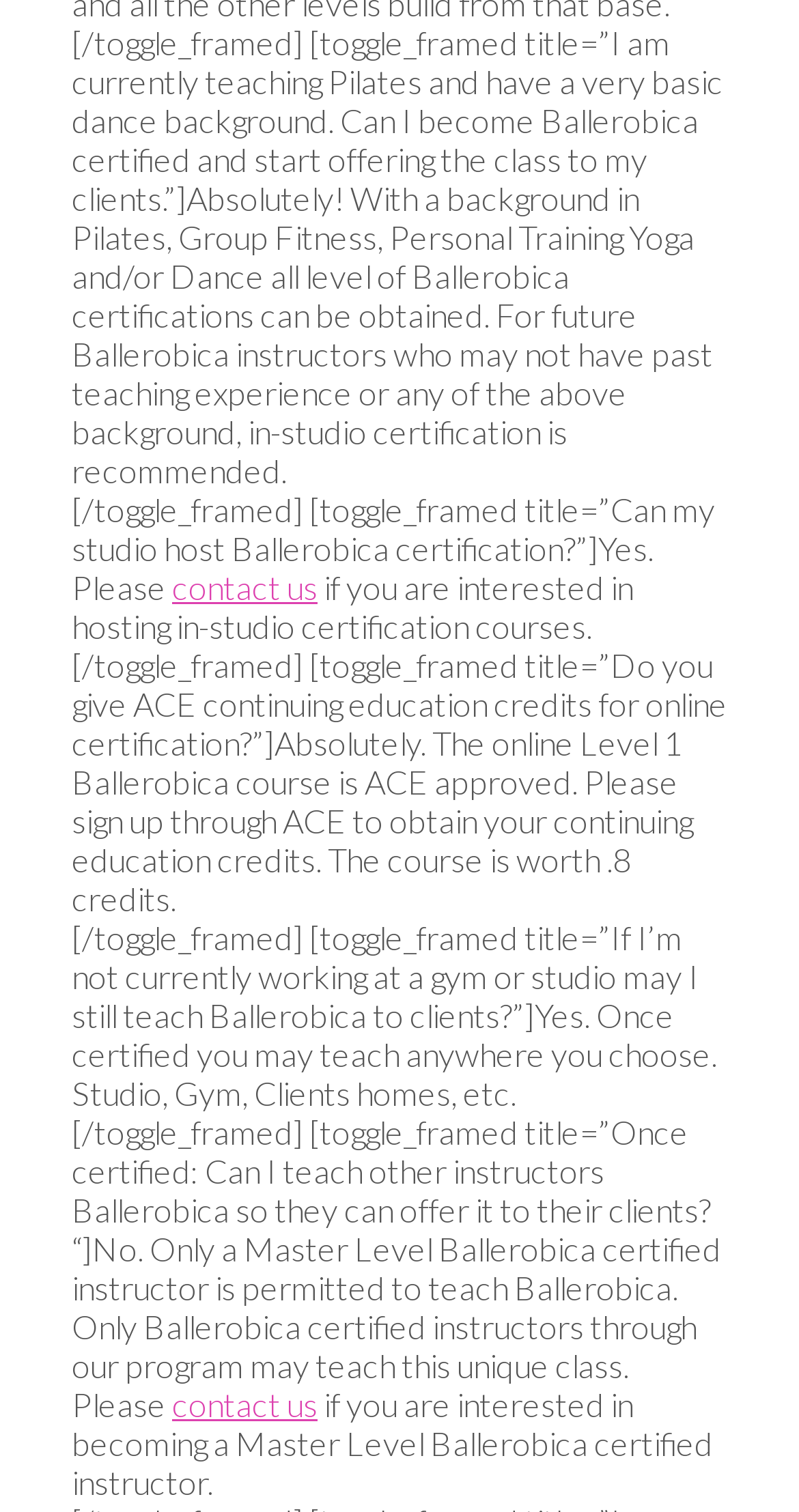Determine the bounding box coordinates for the UI element described. Format the coordinates as (top-left x, top-left y, bottom-right x, bottom-right y) and ensure all values are between 0 and 1. Element description: contact us

[0.215, 0.376, 0.397, 0.401]